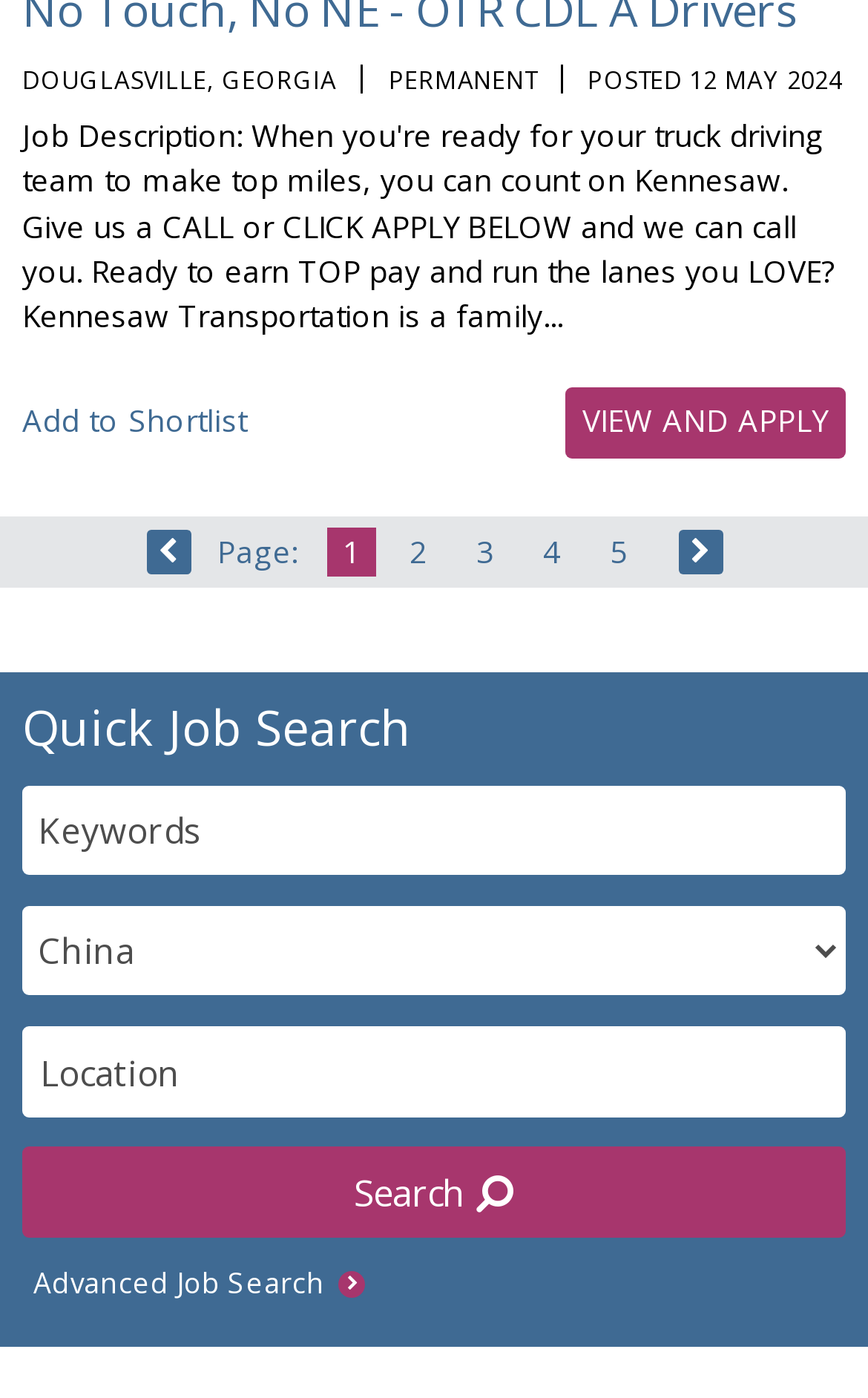Please identify the bounding box coordinates of the region to click in order to complete the given instruction: "Add to shortlist". The coordinates should be four float numbers between 0 and 1, i.e., [left, top, right, bottom].

[0.026, 0.286, 0.285, 0.313]